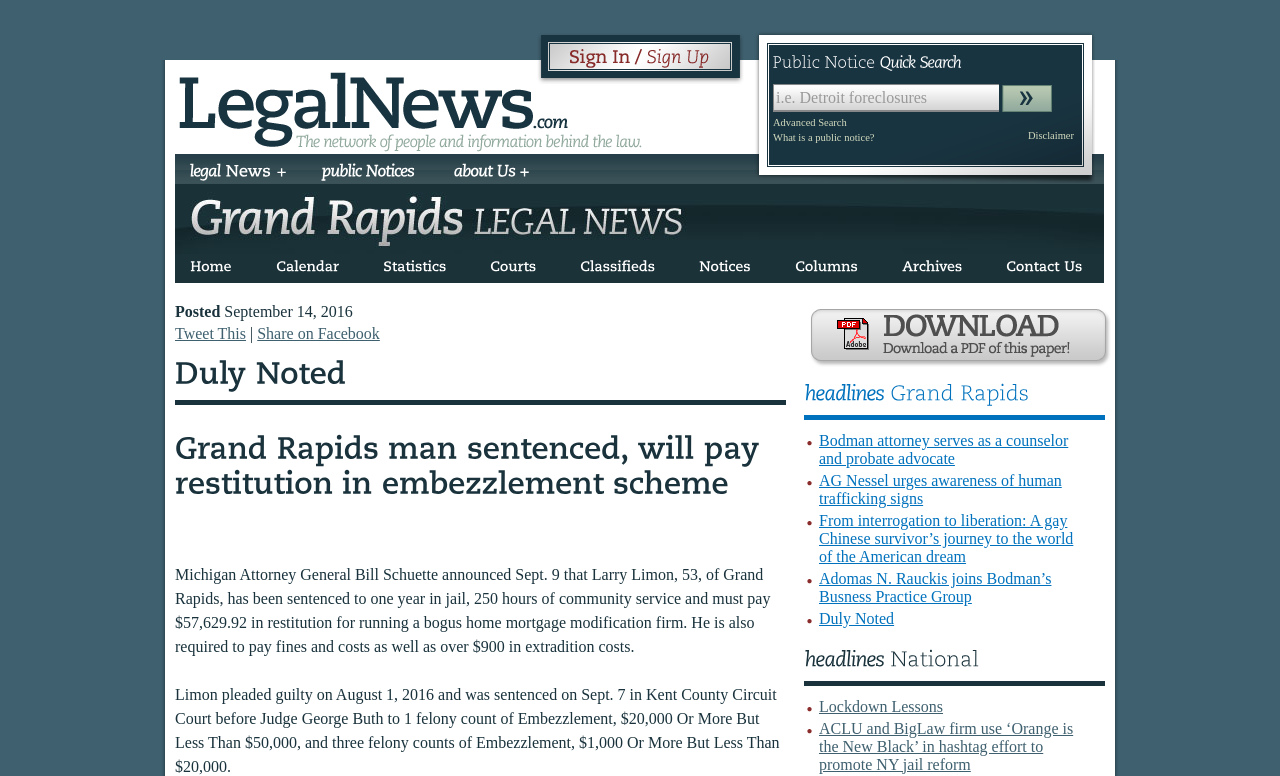Observe the image and answer the following question in detail: What is the topic of the article 'Grand Rapids man sentenced, will pay restitution in embezzlement scheme'?

The article 'Grand Rapids man sentenced, will pay restitution in embezzlement scheme' is located in the middle of the webpage, with a heading element that has a bounding box coordinate of [0.137, 0.541, 0.614, 0.658]. The content of the article describes a man being sentenced for an embezzlement scheme, indicating that the topic of the article is an embezzlement scheme.